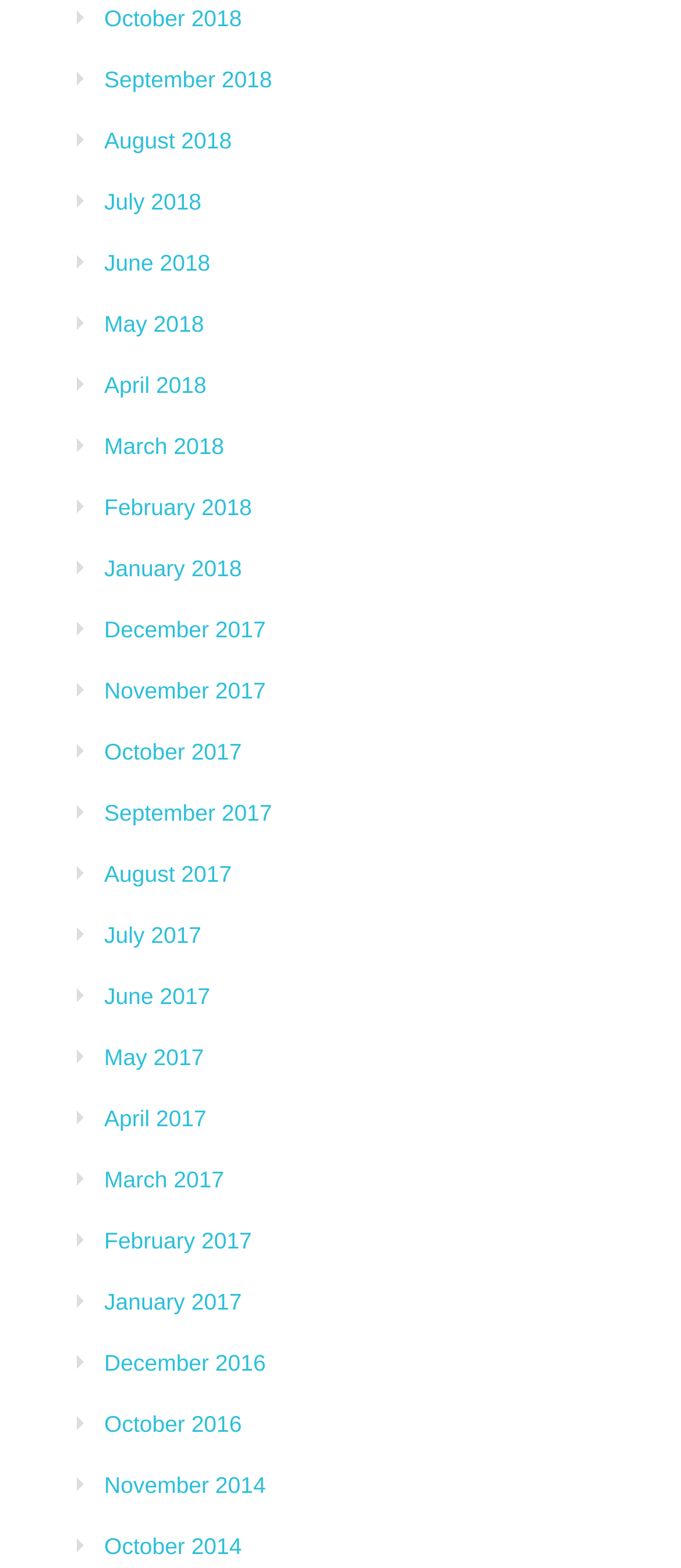Could you highlight the region that needs to be clicked to execute the instruction: "Learn about 'catching fish'"?

None